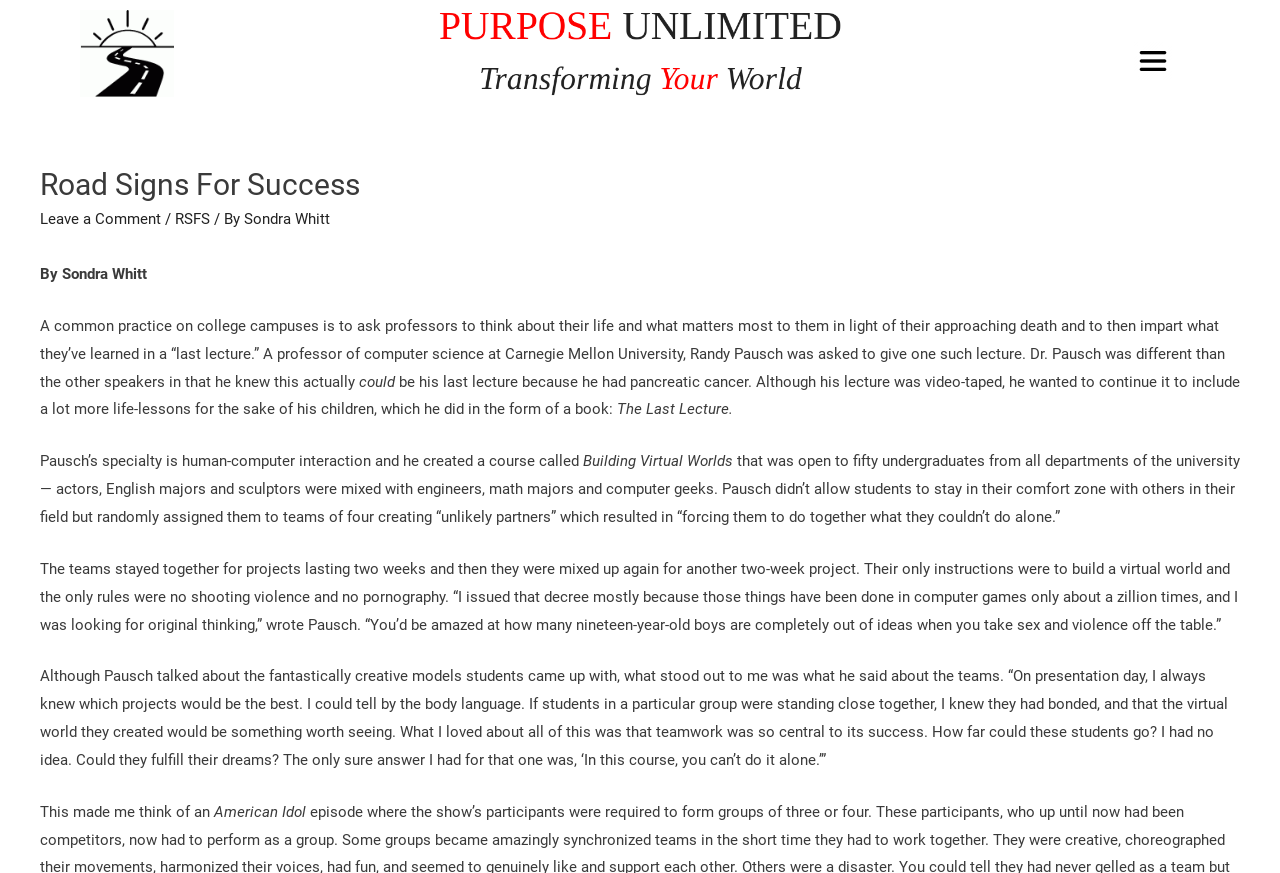Extract the bounding box coordinates of the UI element described by: "RSFS". The coordinates should include four float numbers ranging from 0 to 1, e.g., [left, top, right, bottom].

[0.137, 0.241, 0.164, 0.262]